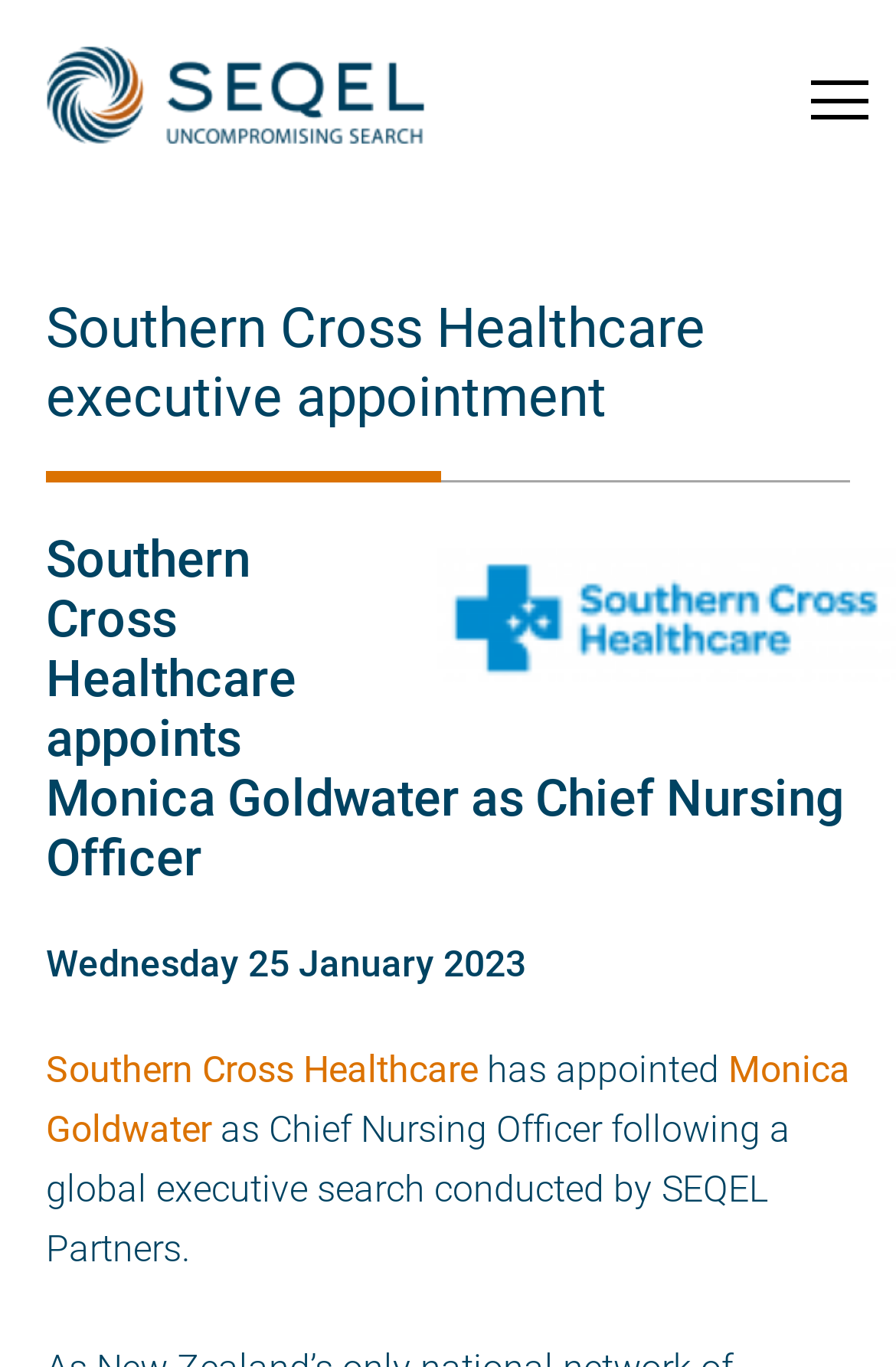Answer the question in one word or a short phrase:
What is the position of Monica Goldwater?

Chief Nursing Officer